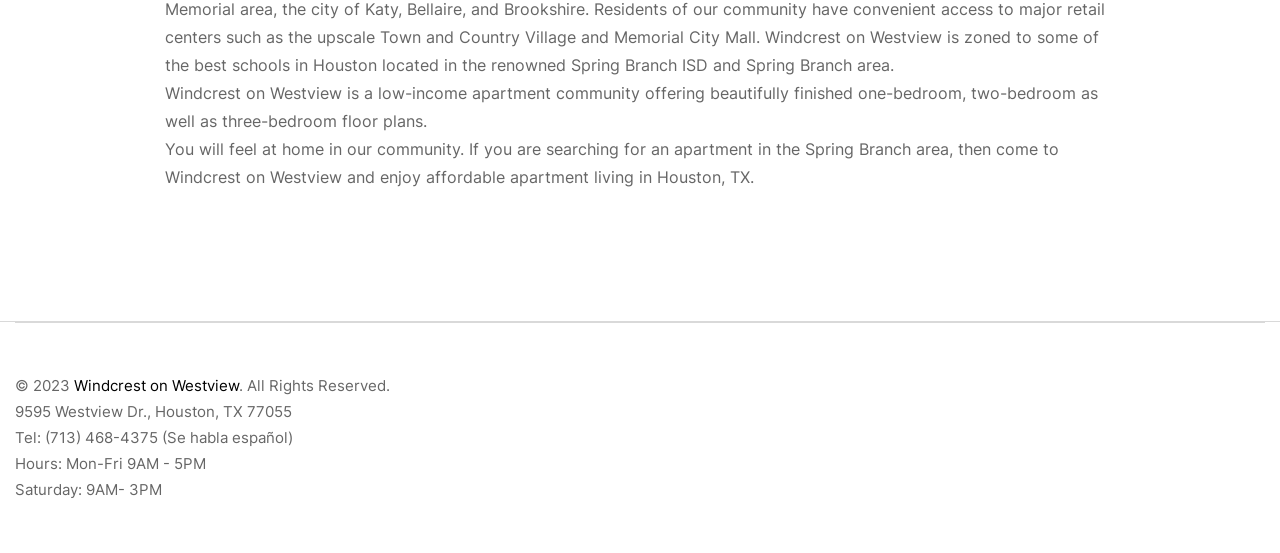Use the details in the image to answer the question thoroughly: 
What is the phone number of Windcrest on Westview?

The phone number of Windcrest on Westview can be found in the StaticText element with the text 'Tel: (713) 468-4375 (Se habla español)', which is located at the bottom of the webpage.